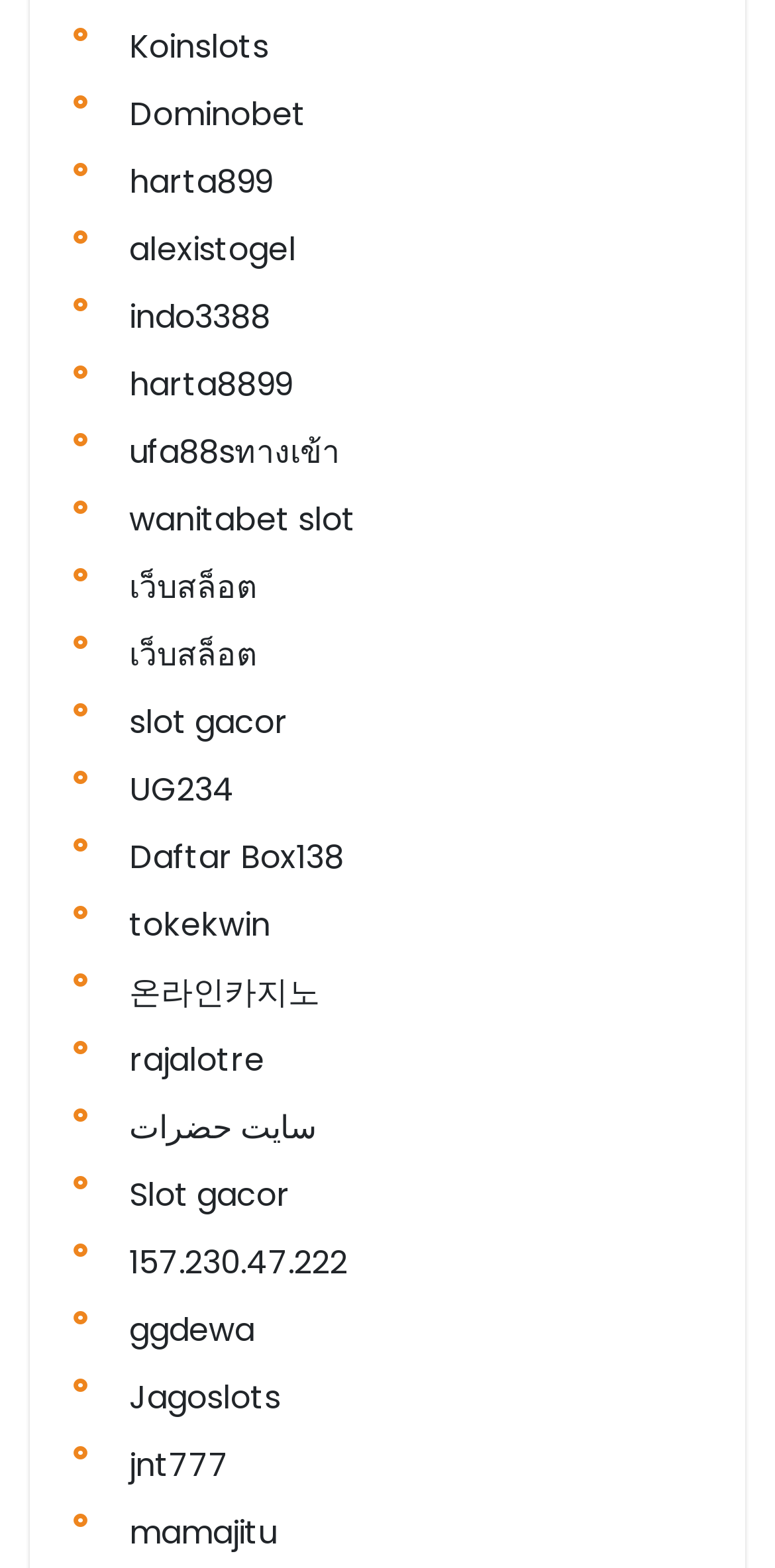Find the bounding box coordinates of the element you need to click on to perform this action: 'Go to hart899 page'. The coordinates should be represented by four float values between 0 and 1, in the format [left, top, right, bottom].

[0.167, 0.101, 0.351, 0.13]